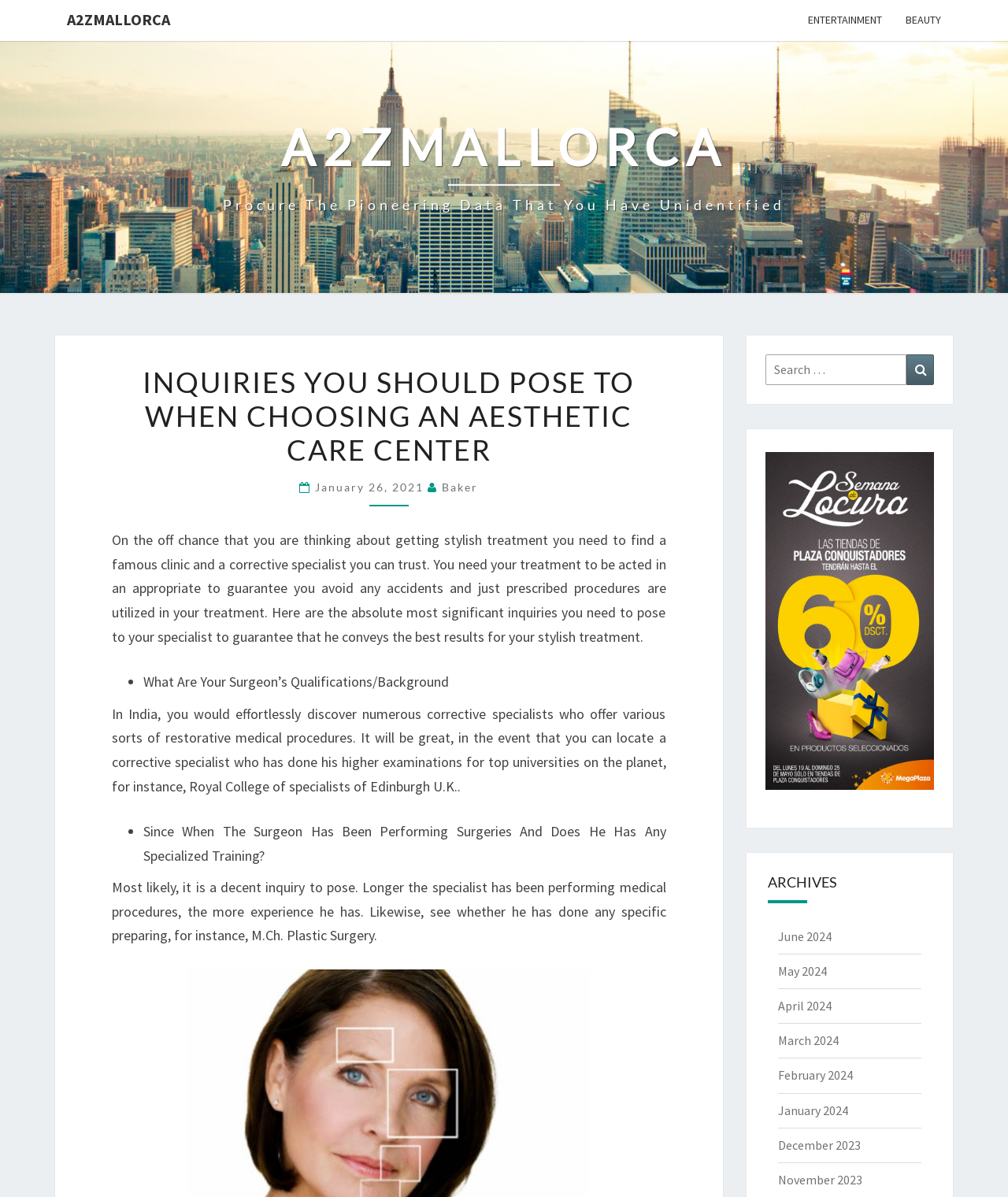What is the author of the article?
Look at the image and respond with a one-word or short-phrase answer.

Baker